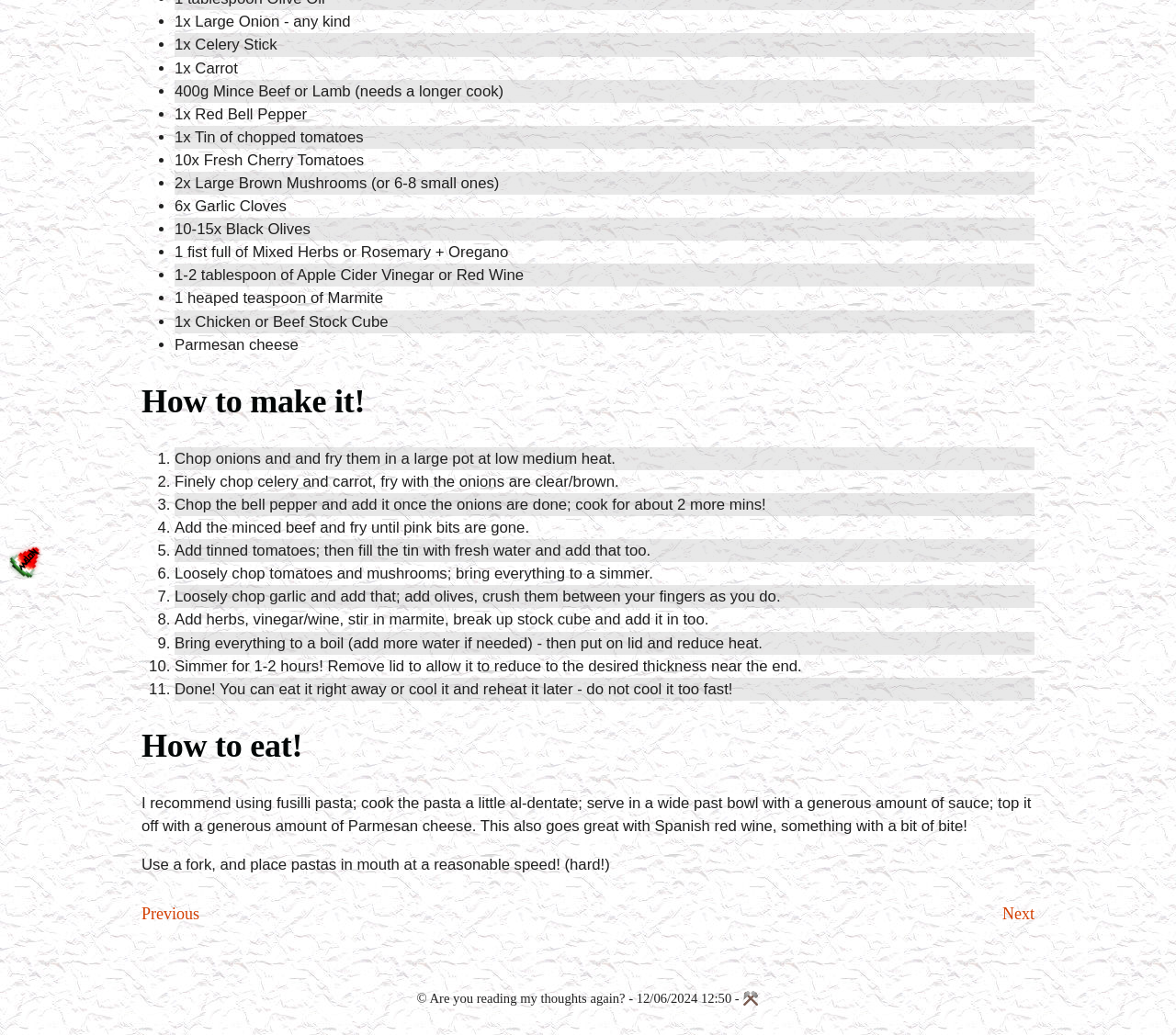Given the element description Next, specify the bounding box coordinates of the corresponding UI element in the format (top-left x, top-left y, bottom-right x, bottom-right y). All values must be between 0 and 1.

[0.852, 0.871, 0.88, 0.895]